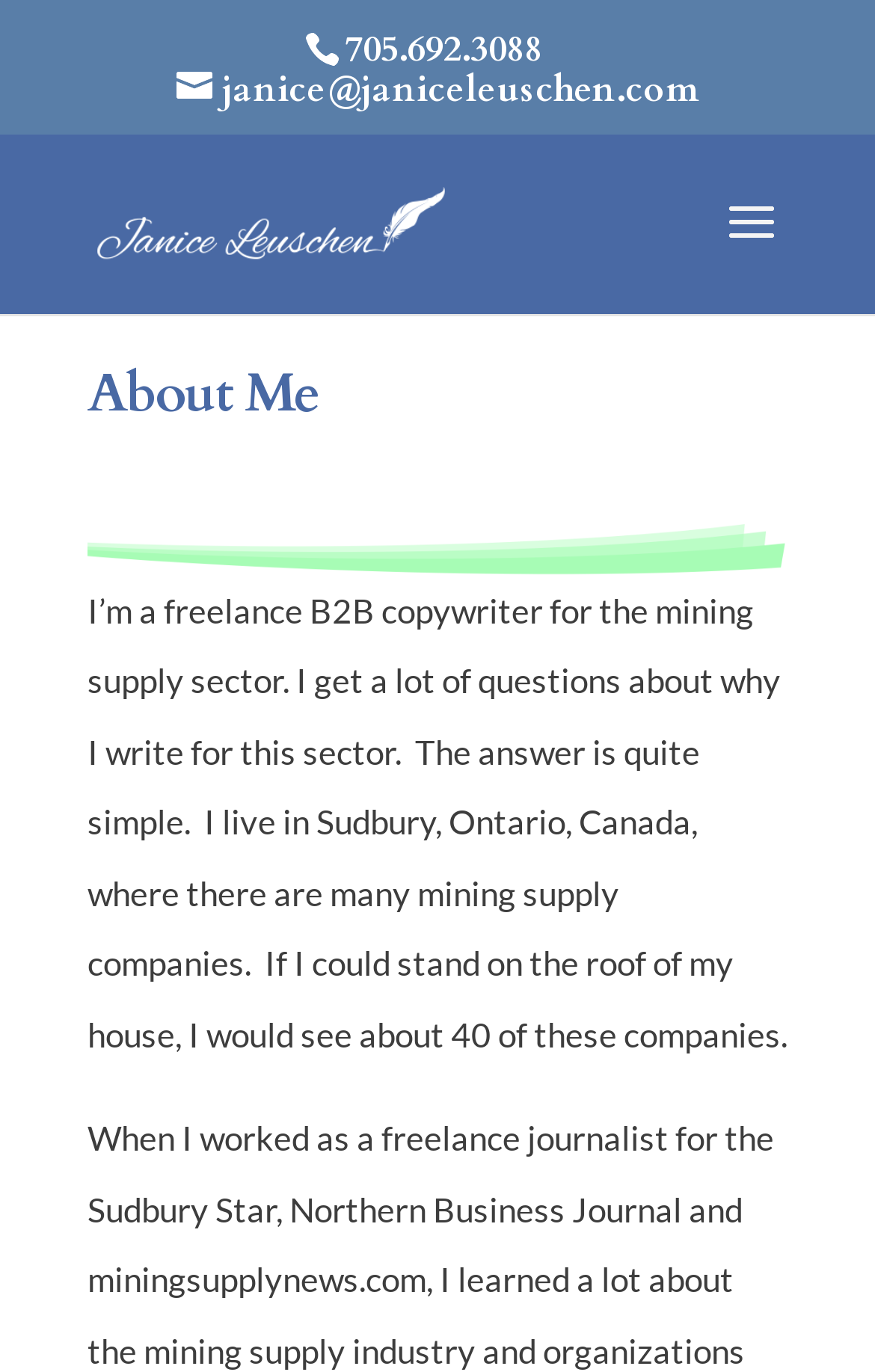Please study the image and answer the question comprehensively:
What is the phone number?

I found the phone number by looking at the static text element with the bounding box coordinates [0.394, 0.018, 0.619, 0.054], which contains the phone number '705.692.3088'.